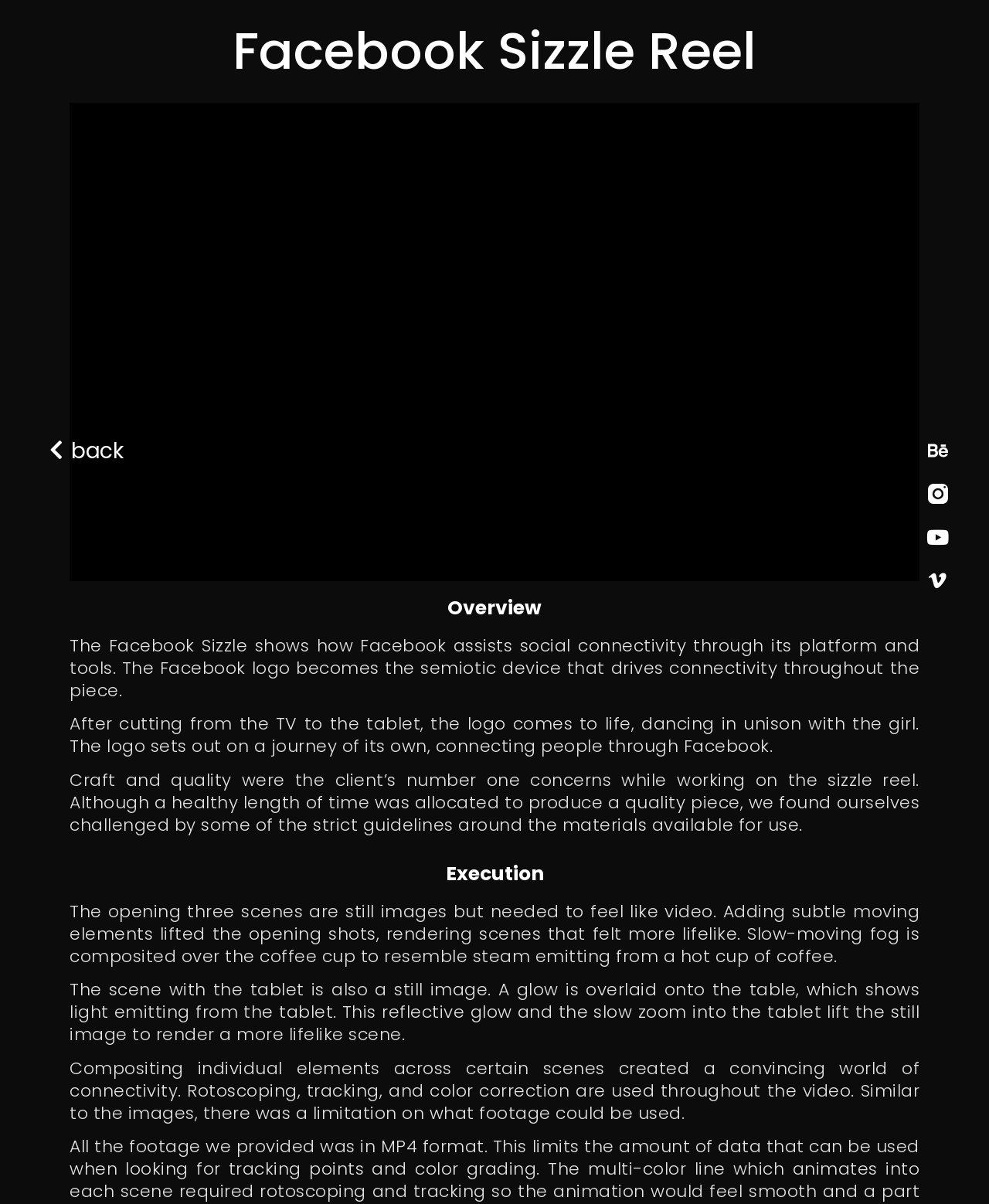Look at the image and give a detailed response to the following question: What effect was added to the coffee cup scene?

According to the text 'Slow-moving fog is composited over the coffee cup to resemble steam emitting from a hot cup of coffee.', the effect added to the coffee cup scene was slow-moving fog to resemble steam emitting from a hot cup of coffee.